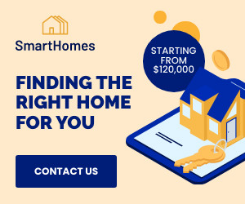Refer to the screenshot and answer the following question in detail:
What is the starting price of the homes?

The graphic highlights the attractive starting price of '$120,000', which is aimed at enticing prospective buyers, indicating that the homes offered by SmartHomes are affordable and competitive in the market.